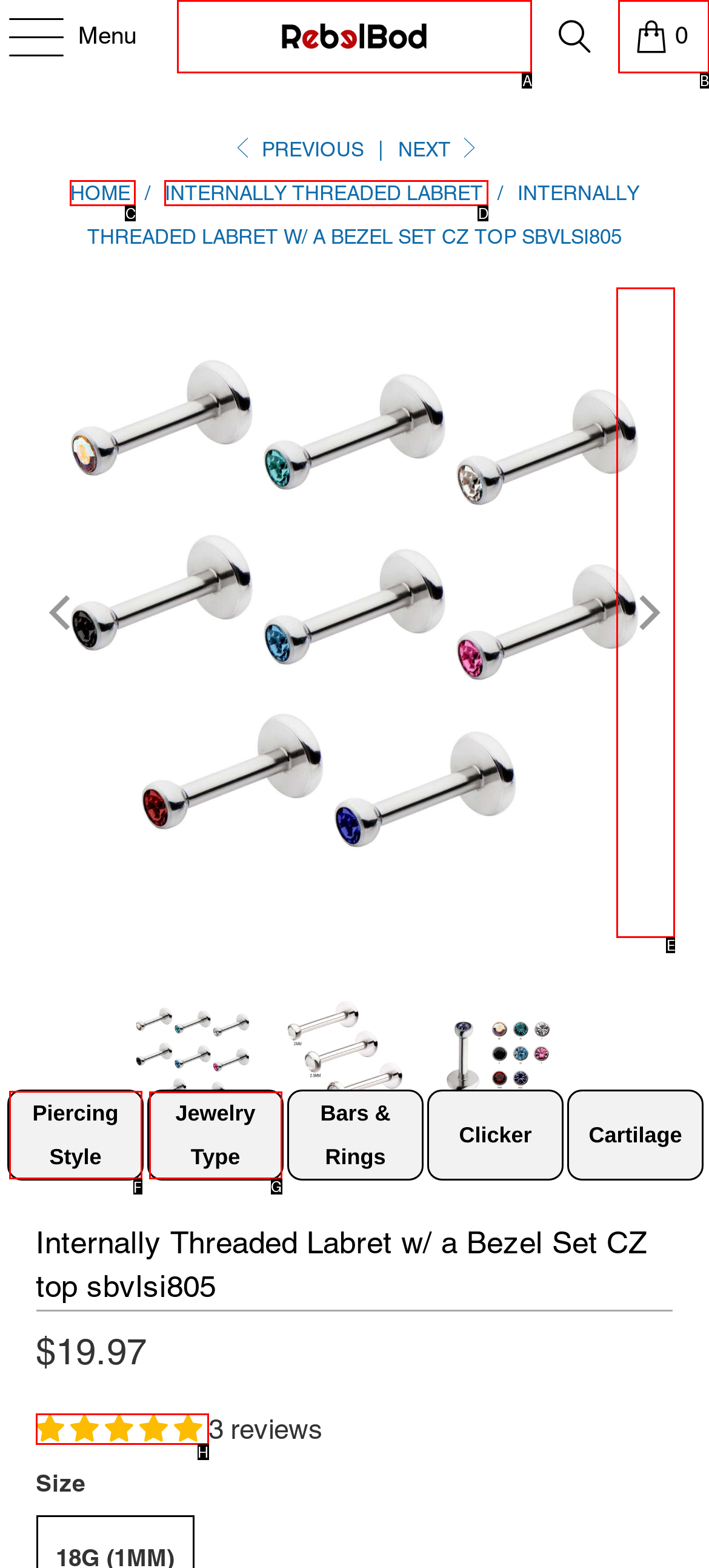Which option should I select to accomplish the task: Click on the 'Piercing Style' link? Respond with the corresponding letter from the given choices.

F